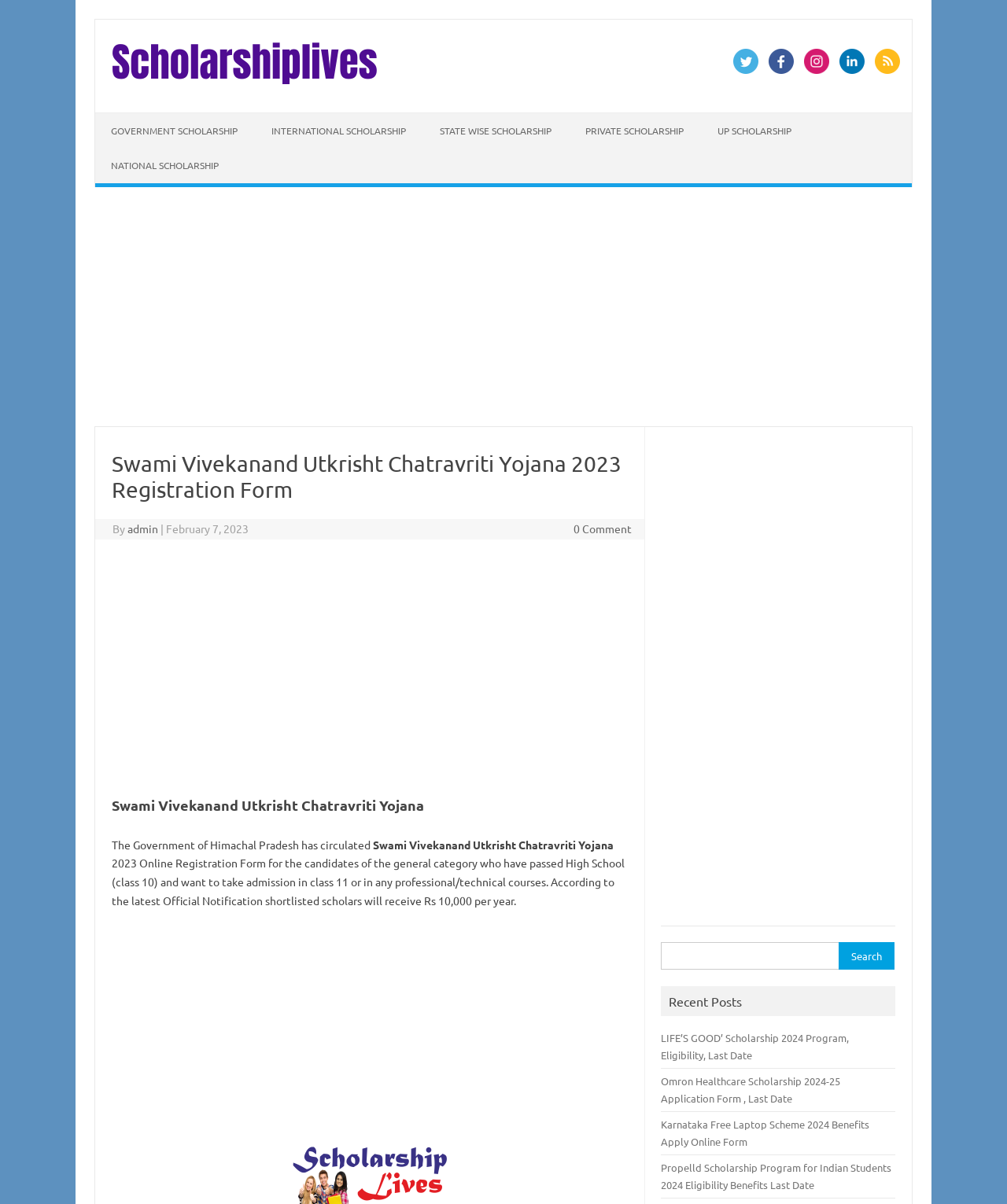Locate the bounding box coordinates of the area you need to click to fulfill this instruction: 'Read the Letters to the Editor for December 2000 / January 2001'. The coordinates must be in the form of four float numbers ranging from 0 to 1: [left, top, right, bottom].

None